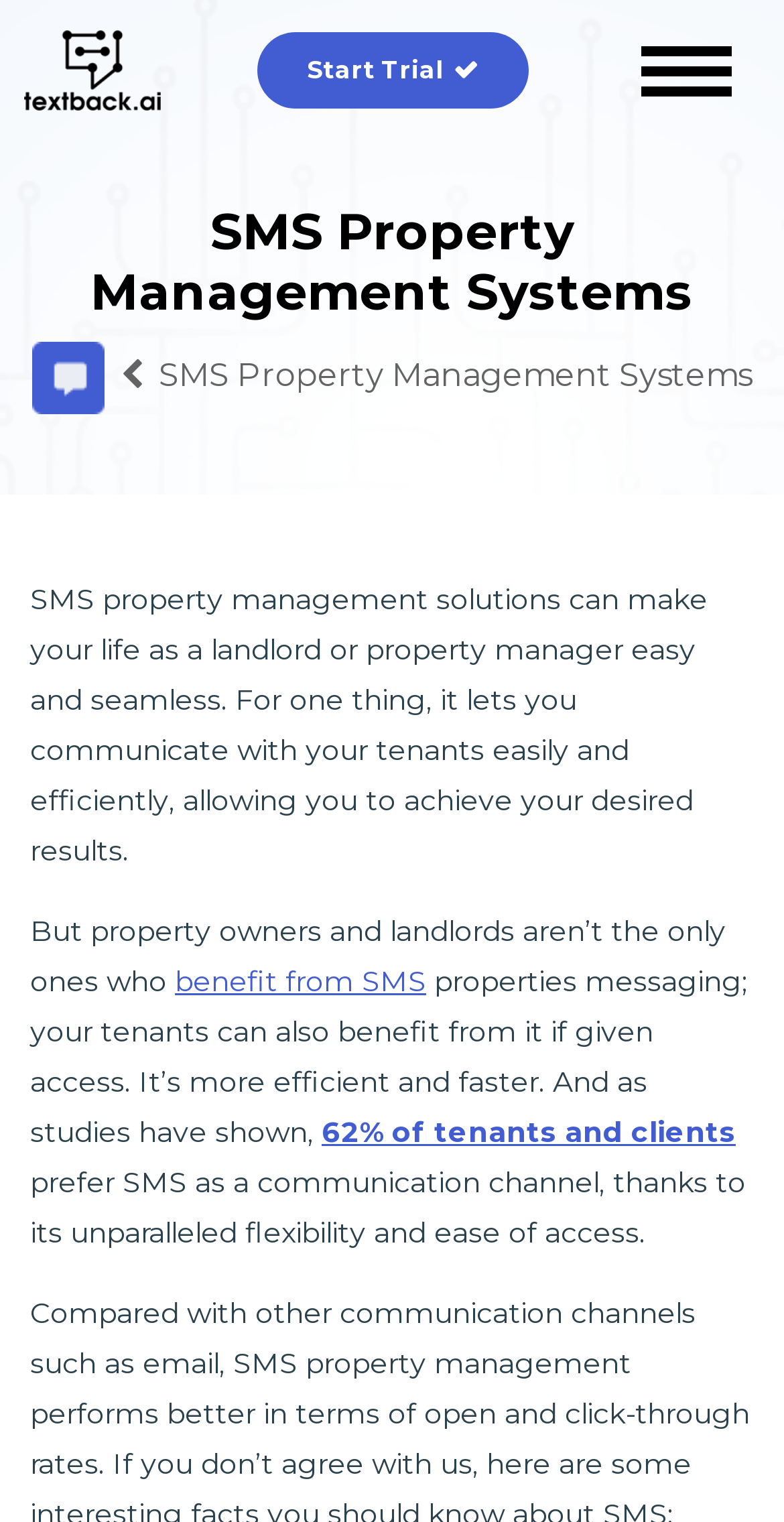What is the role of SMS in property management?
Please provide a single word or phrase based on the screenshot.

Communication channel